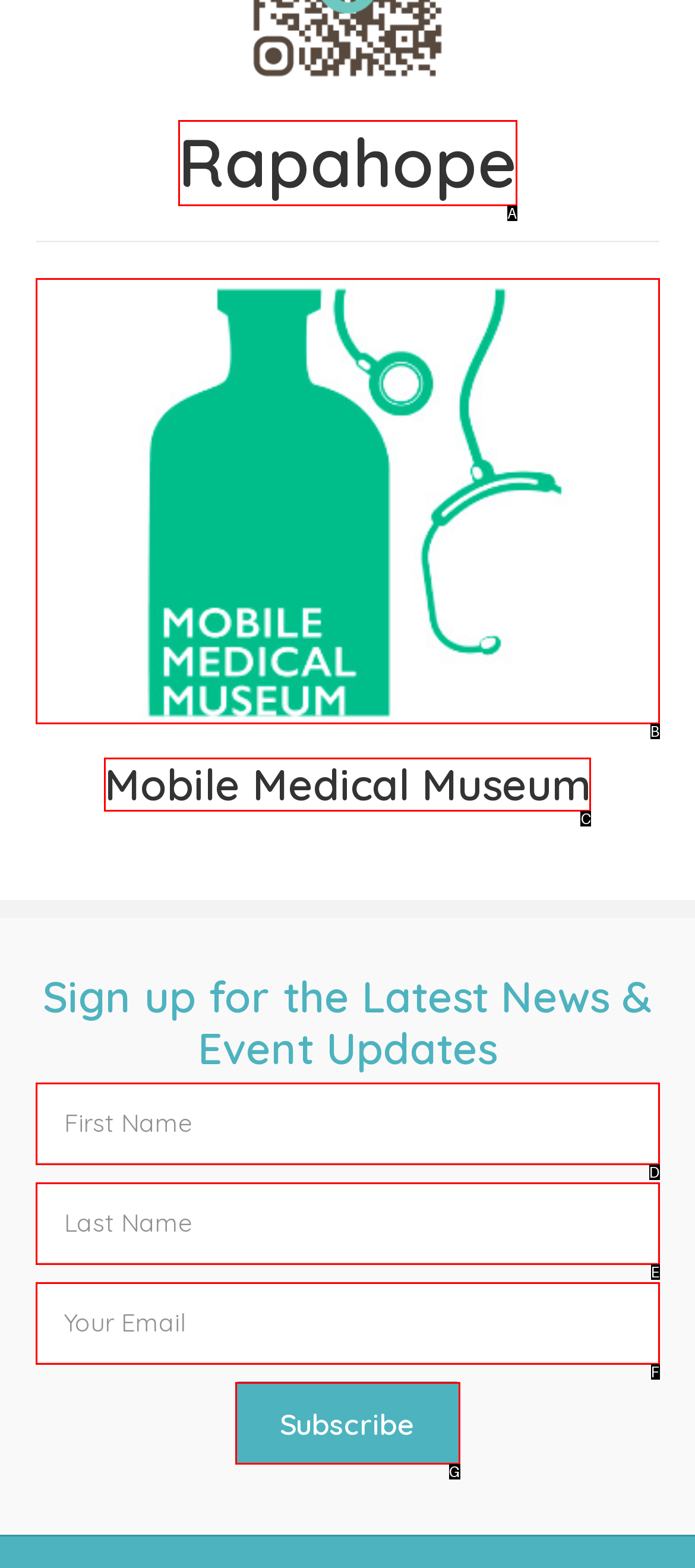From the options provided, determine which HTML element best fits the description: Mobile Medical Museum. Answer with the correct letter.

C